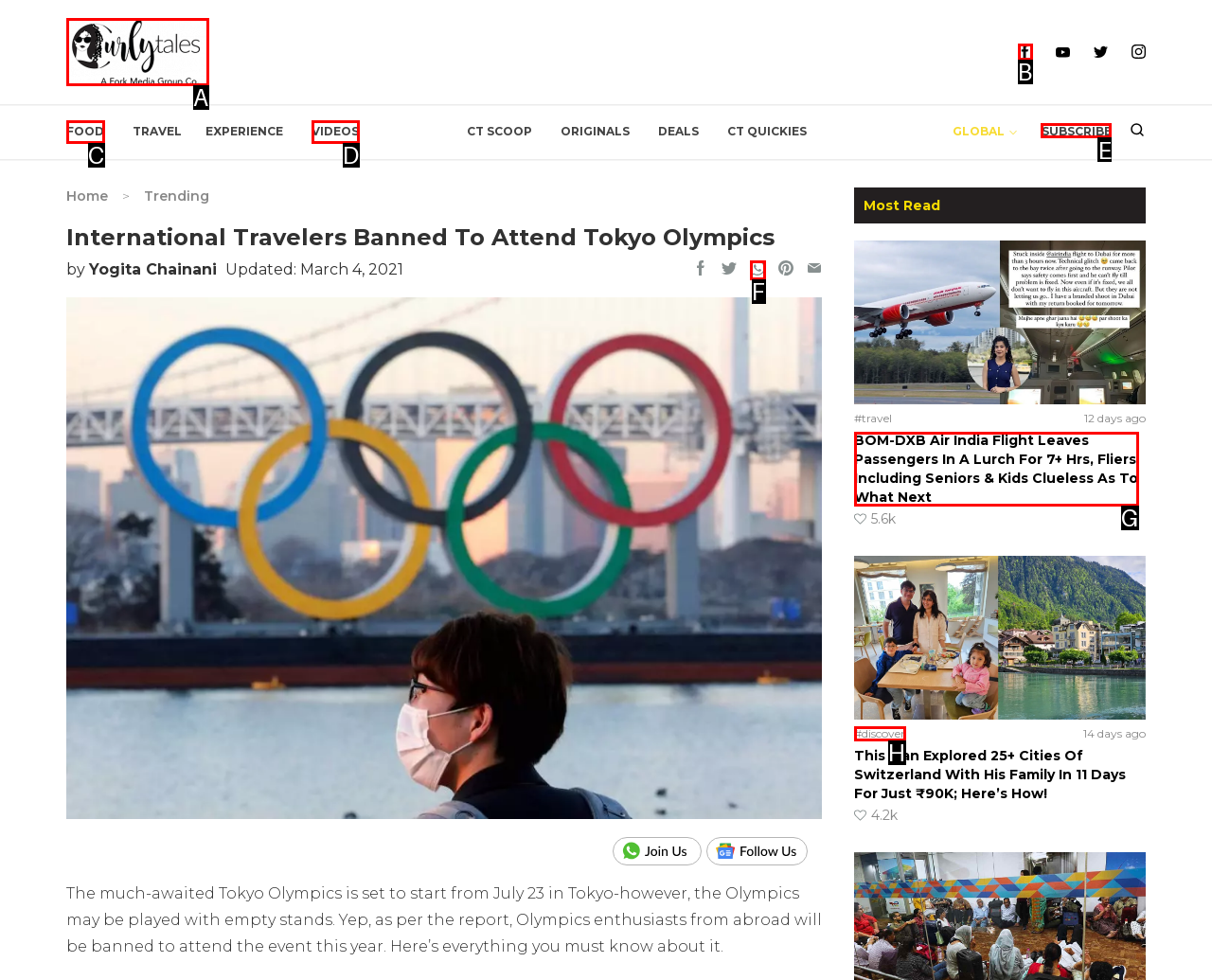Determine the letter of the element I should select to fulfill the following instruction: Subscribe to the newsletter. Just provide the letter.

E